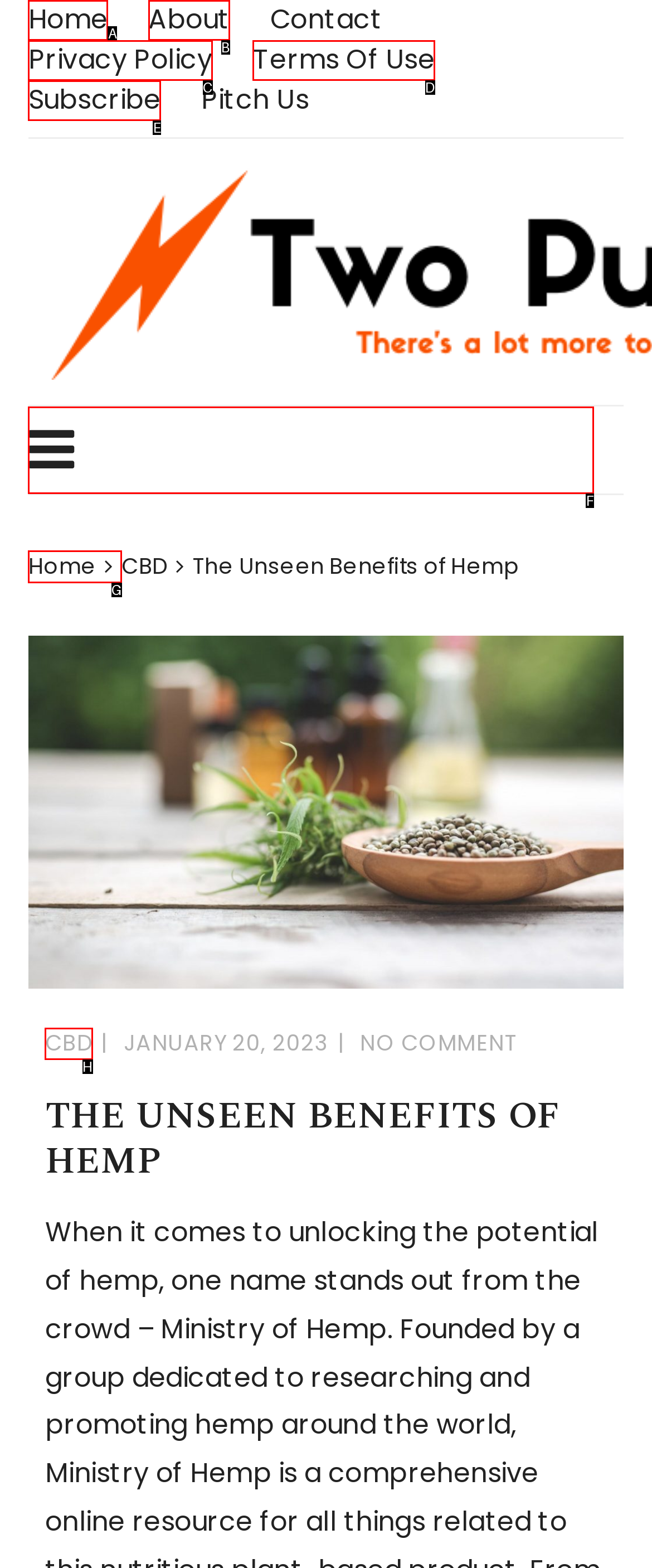Based on the description Terms of Use, identify the most suitable HTML element from the options. Provide your answer as the corresponding letter.

D